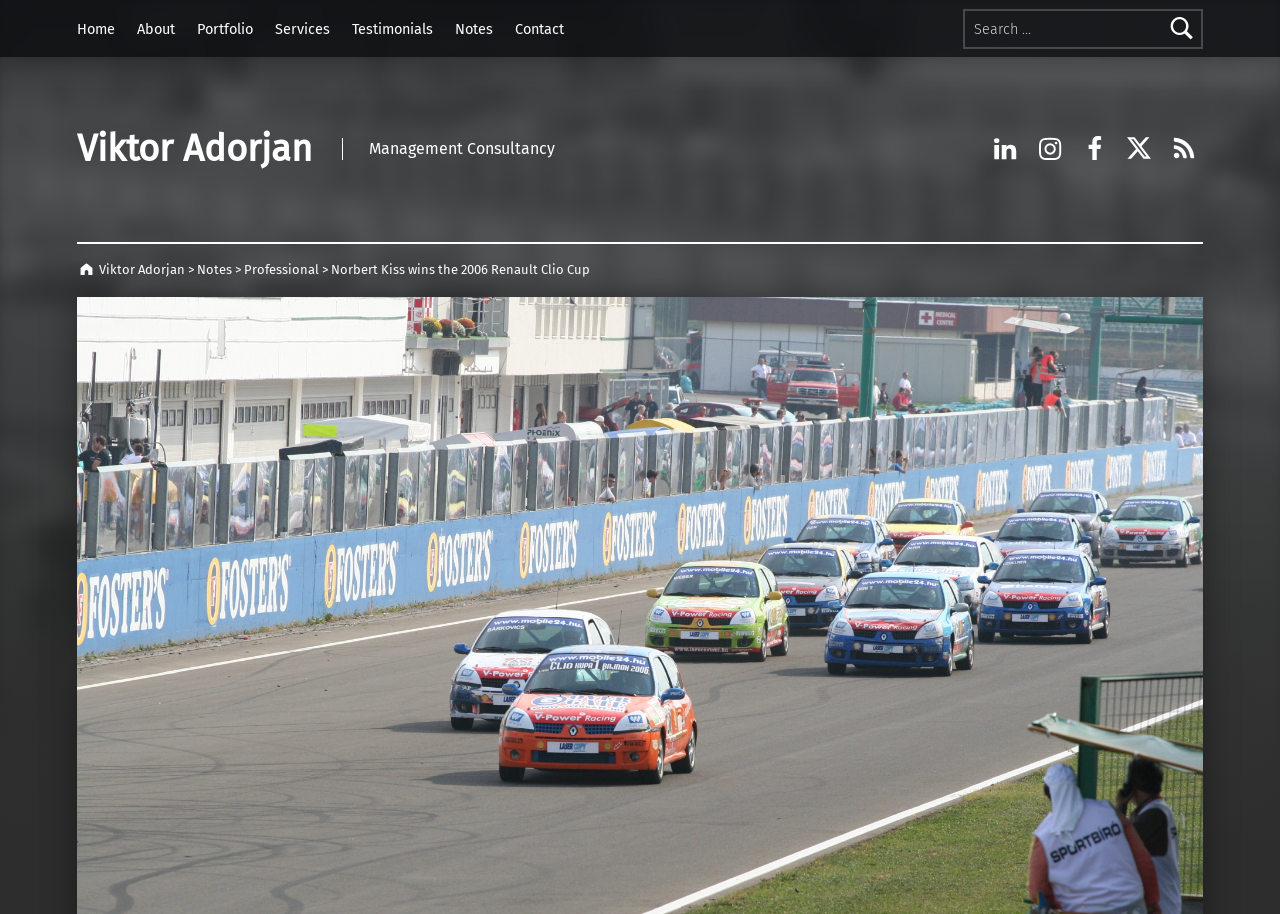Using the element description provided, determine the bounding box coordinates in the format (top-left x, top-left y, bottom-right x, bottom-right y). Ensure that all values are floating point numbers between 0 and 1. Element description: parent_node: Search for: value="Search"

[0.91, 0.01, 0.94, 0.053]